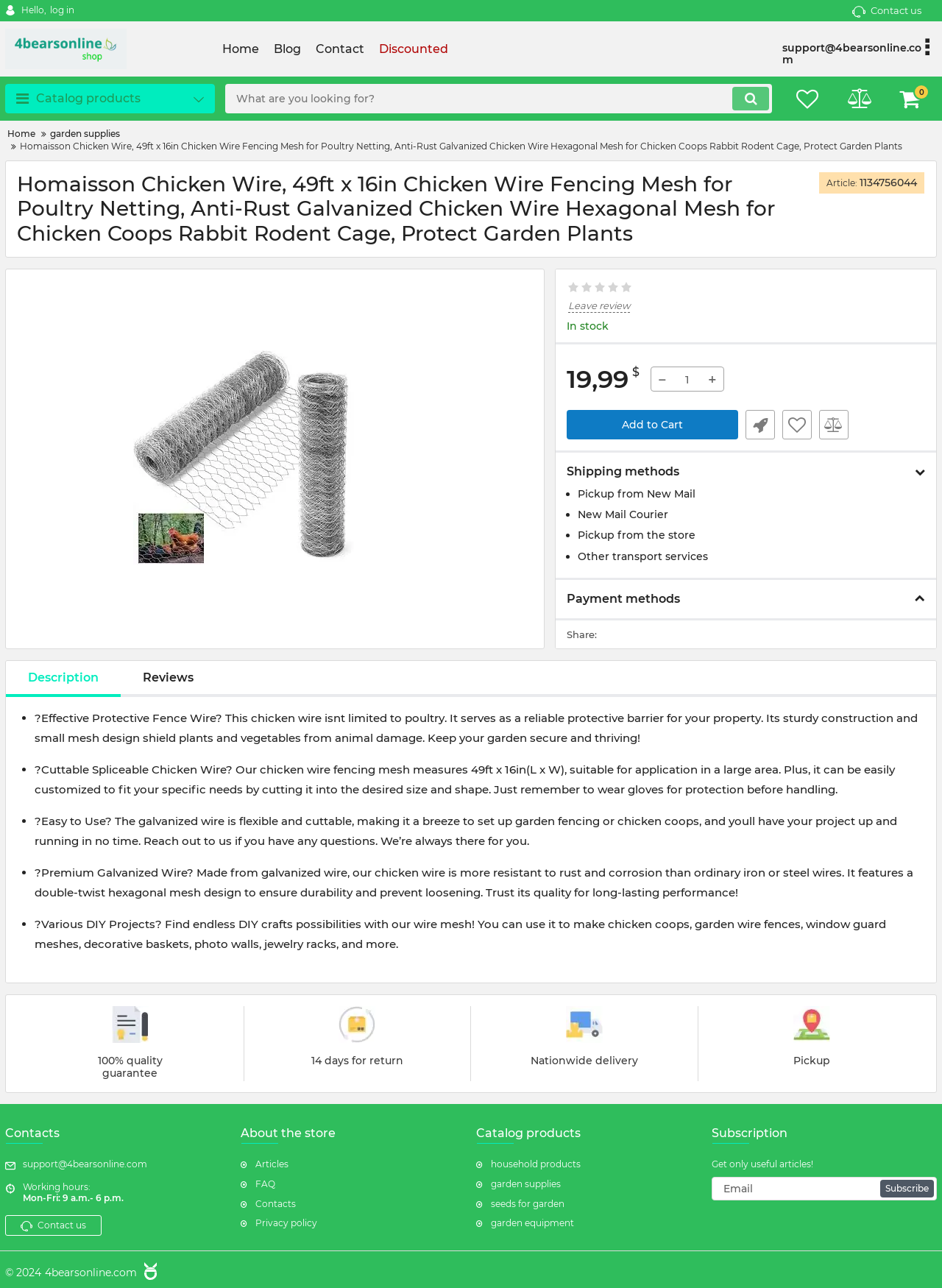Please identify the bounding box coordinates of the element on the webpage that should be clicked to follow this instruction: "leave a review". The bounding box coordinates should be given as four float numbers between 0 and 1, formatted as [left, top, right, bottom].

[0.603, 0.233, 0.668, 0.243]